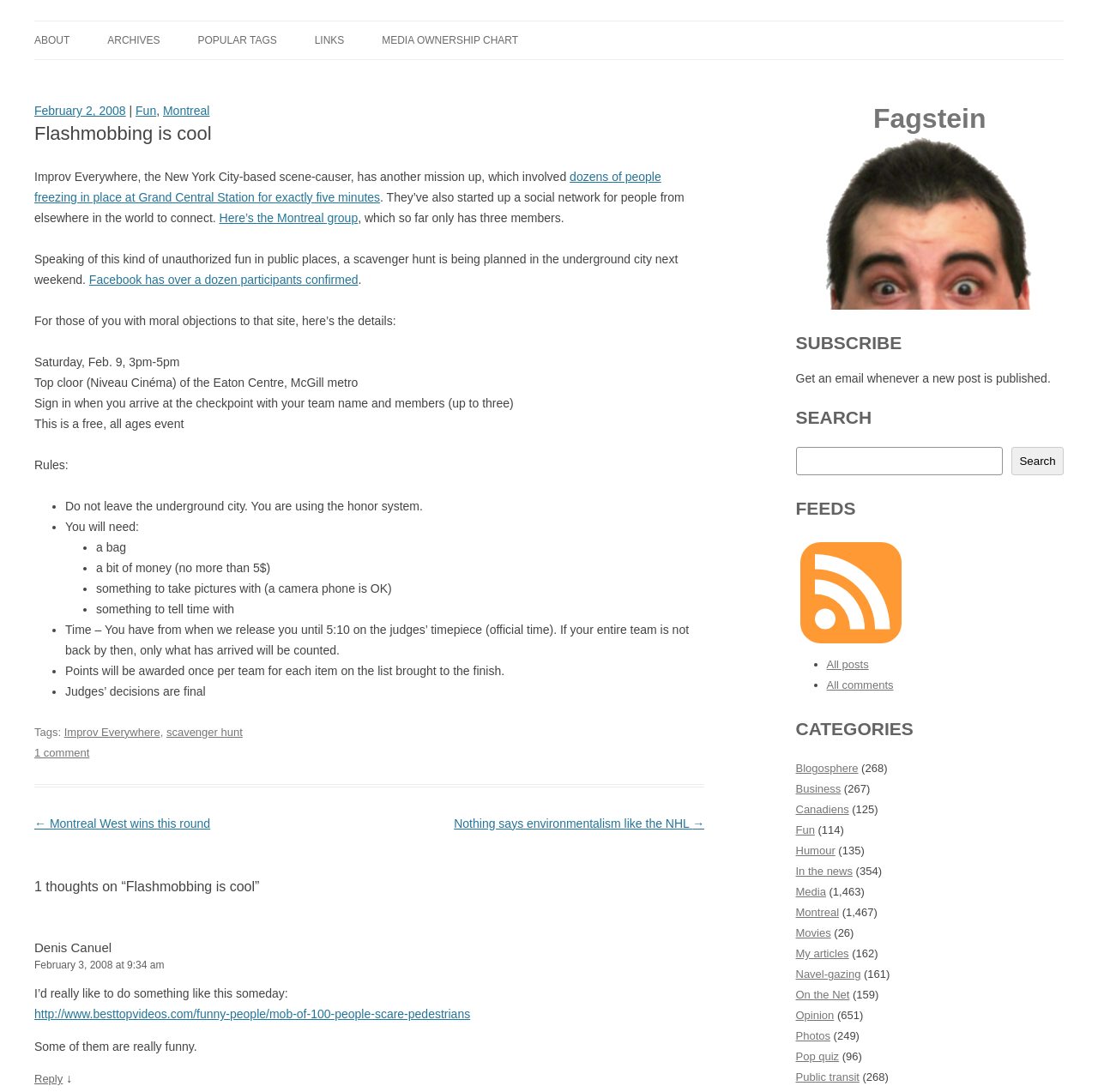Please look at the image and answer the question with a detailed explanation: What is the name of the social network mentioned?

The name of the social network mentioned in the article is Improv Everywhere, which is a New York City-based scene-causer that has started a social network for people from elsewhere in the world to connect.